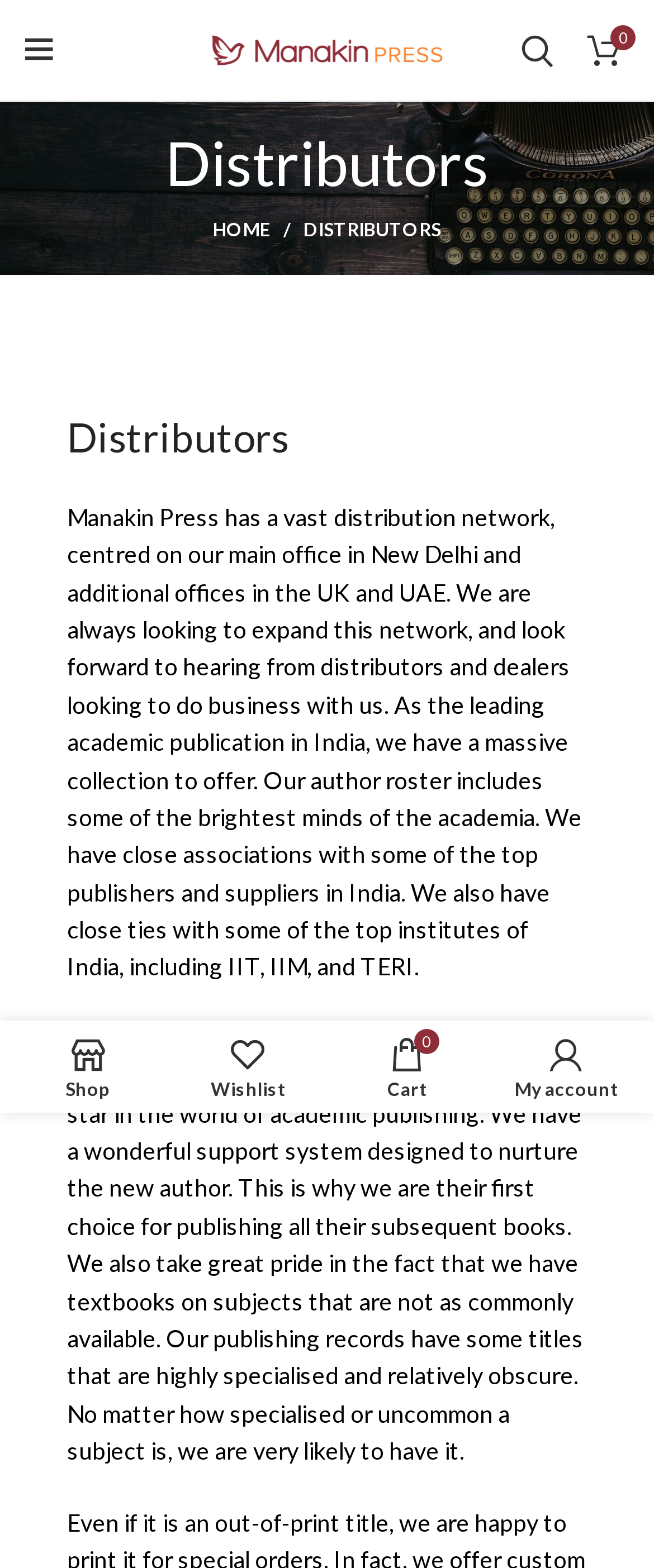Please find the bounding box coordinates (top-left x, top-left y, bottom-right x, bottom-right y) in the screenshot for the UI element described as follows: 0 items Cart

[0.5, 0.656, 0.744, 0.704]